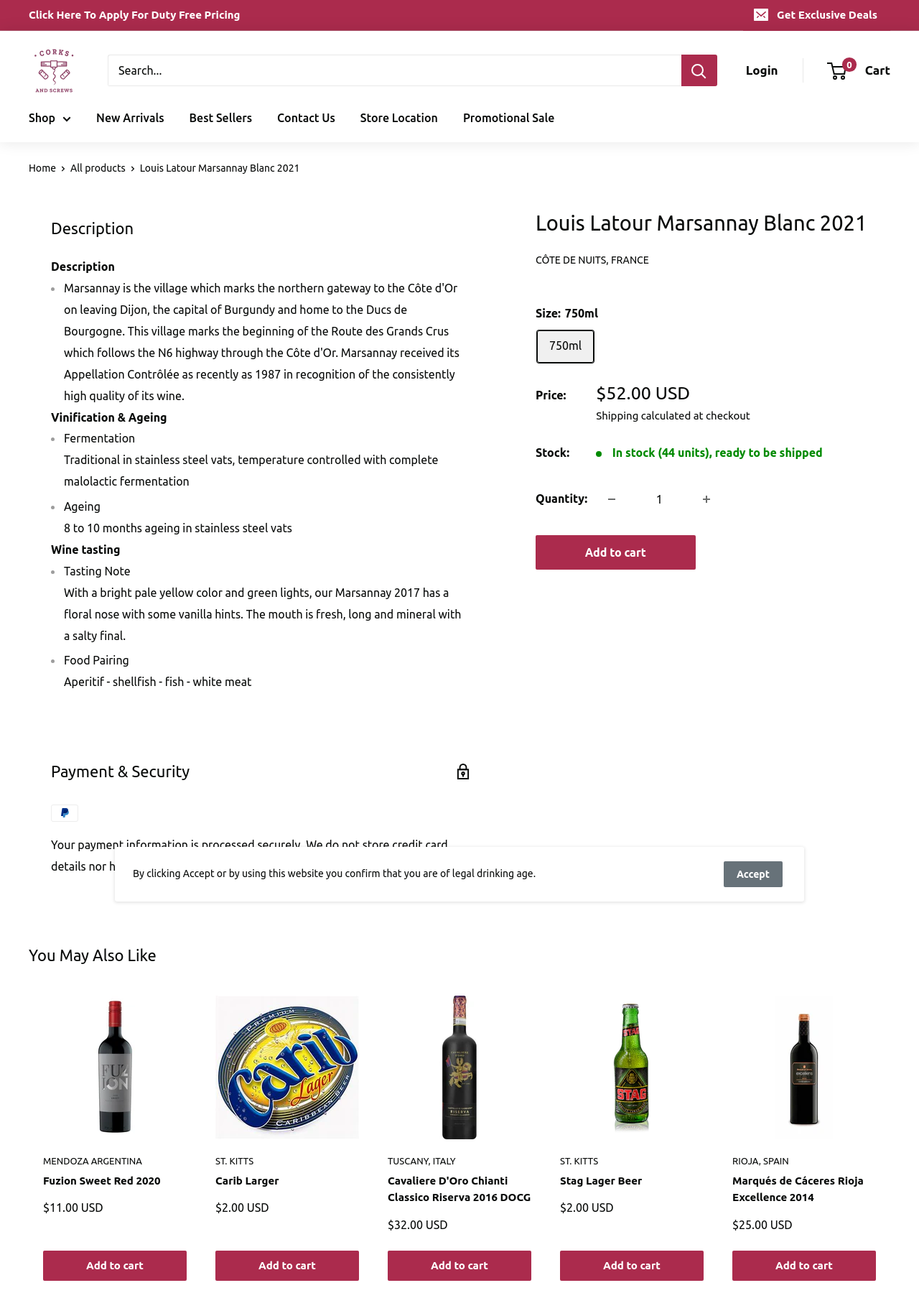What is the recommended food pairing for the wine?
Based on the screenshot, provide a one-word or short-phrase response.

Aperitif - shellfish - fish - white meat